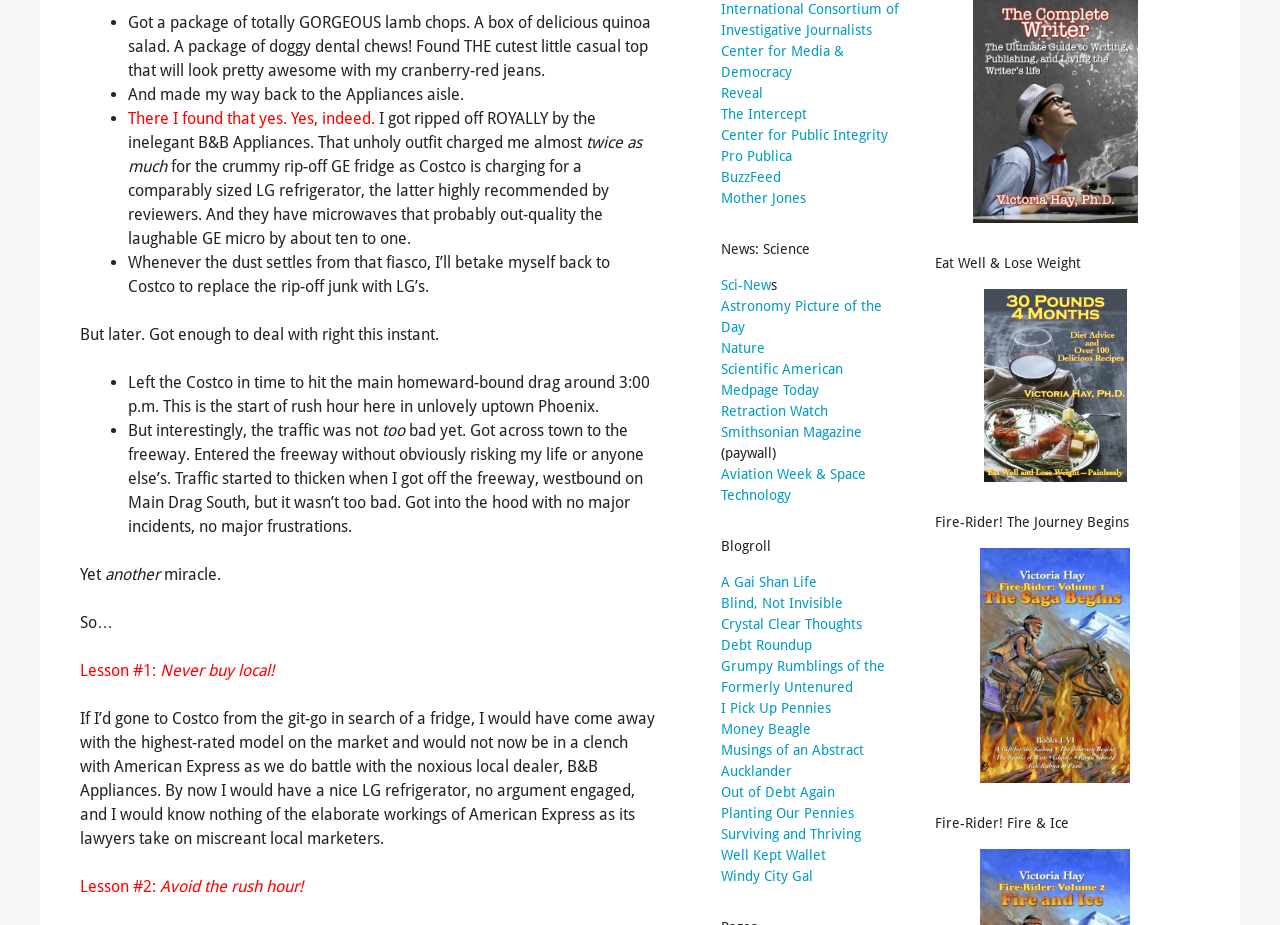What is the last link in the Blogroll section? Using the information from the screenshot, answer with a single word or phrase.

Windy City Gal